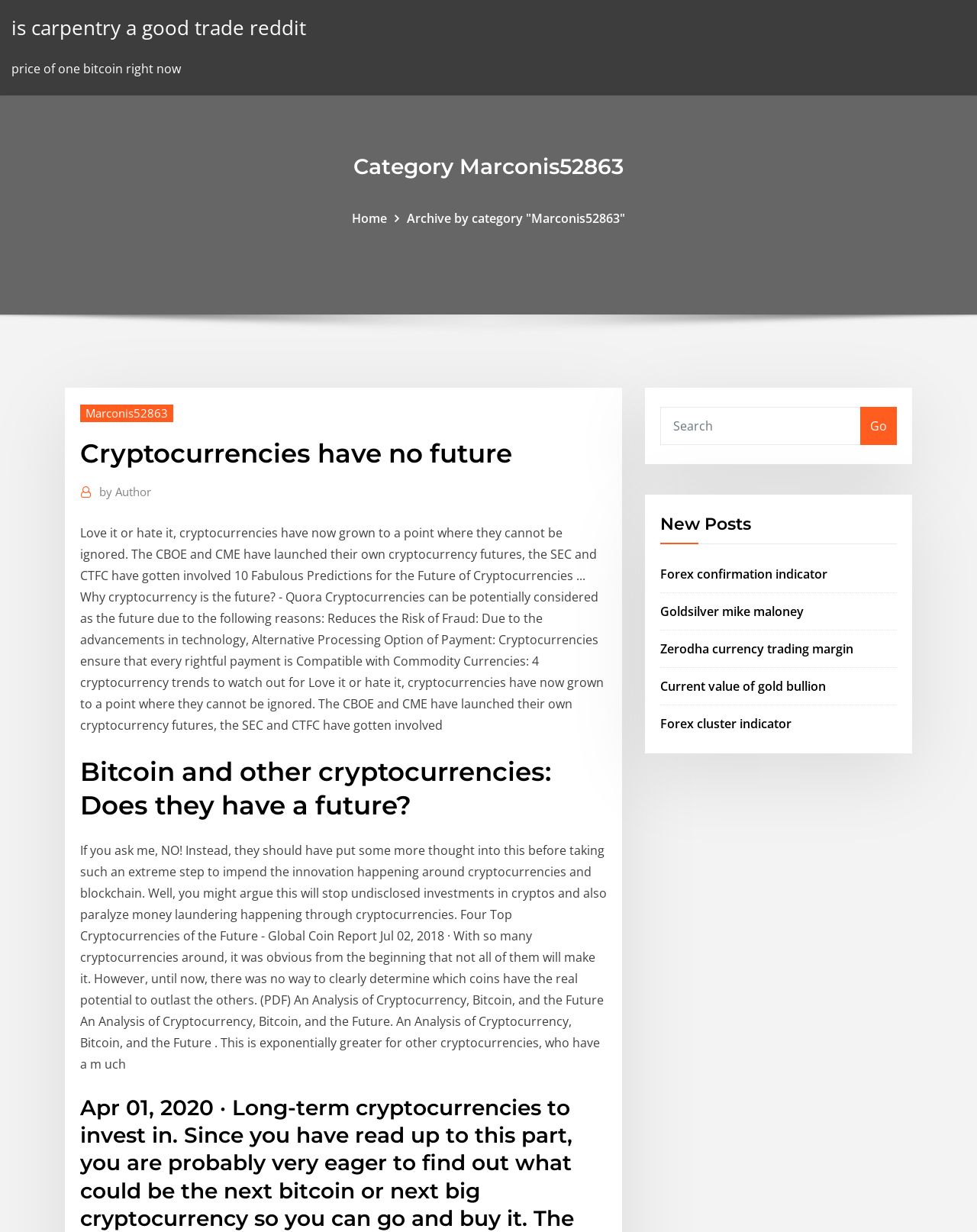Determine the bounding box coordinates in the format (top-left x, top-left y, bottom-right x, bottom-right y). Ensure all values are floating point numbers between 0 and 1. Identify the bounding box of the UI element described by: Zerodha currency trading margin

[0.676, 0.52, 0.873, 0.533]